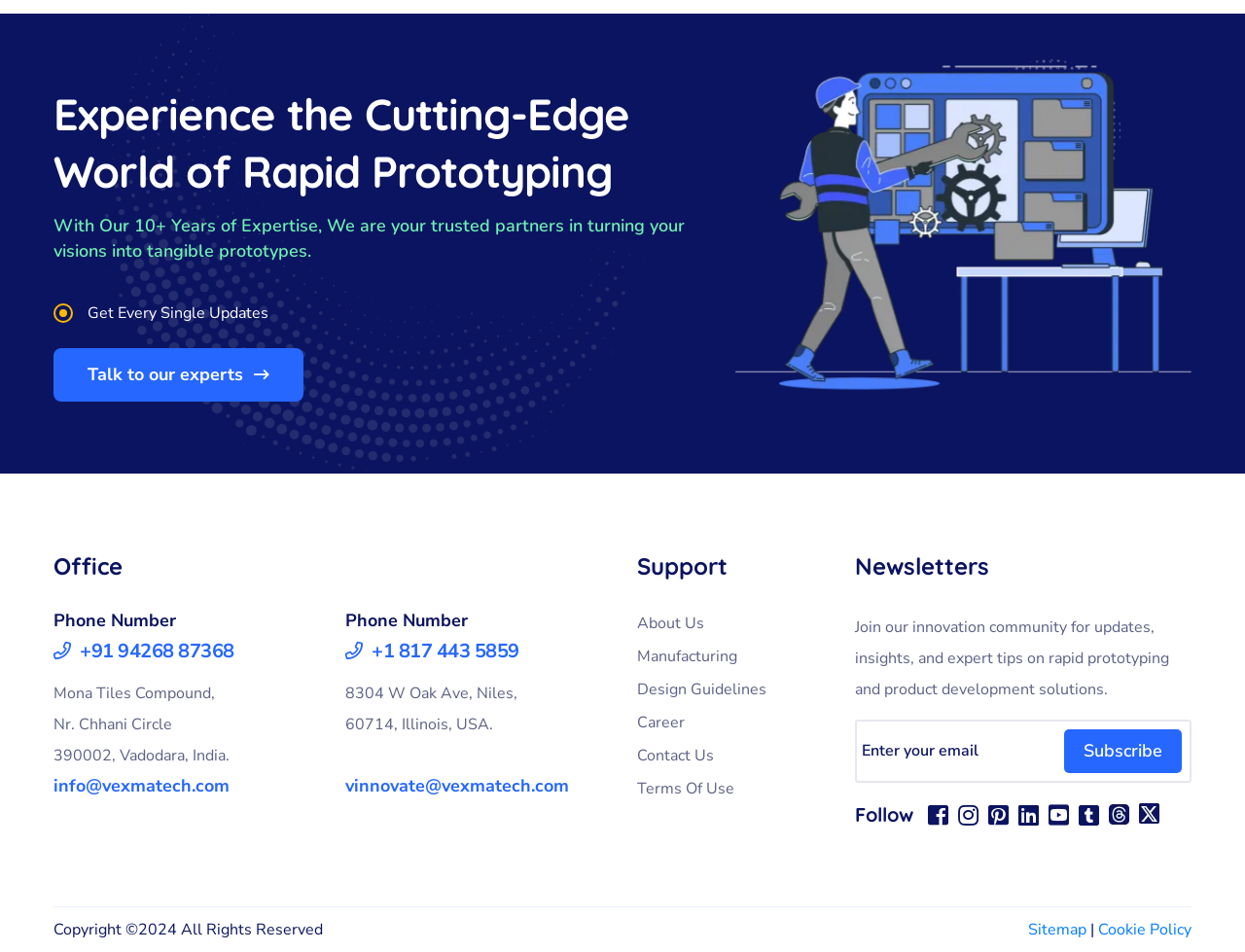Please determine the bounding box coordinates for the element that should be clicked to follow these instructions: "Follow on Twitter".

[0.915, 0.844, 0.931, 0.865]